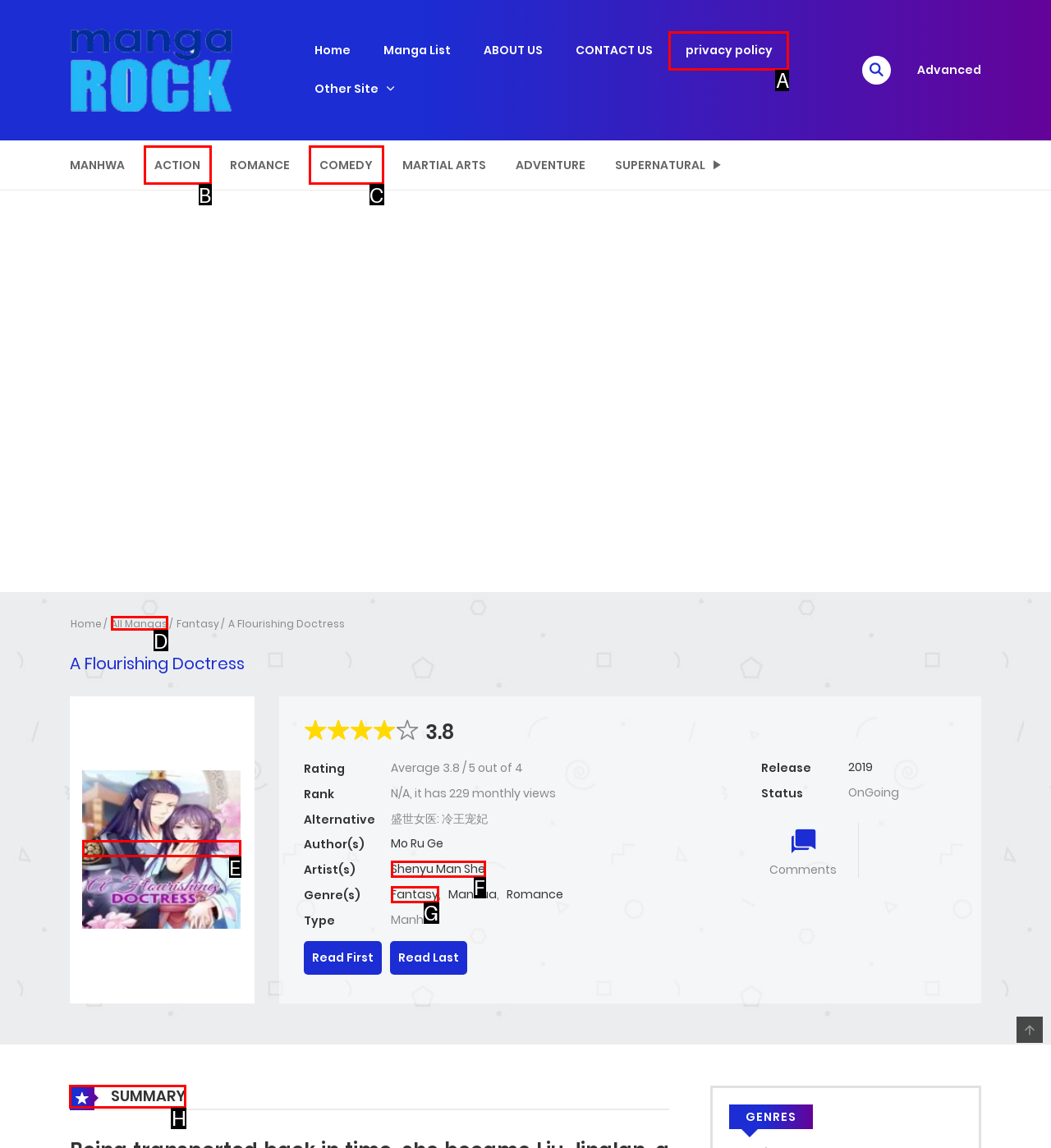Identify the correct UI element to click for this instruction: Read manga summary
Respond with the appropriate option's letter from the provided choices directly.

H